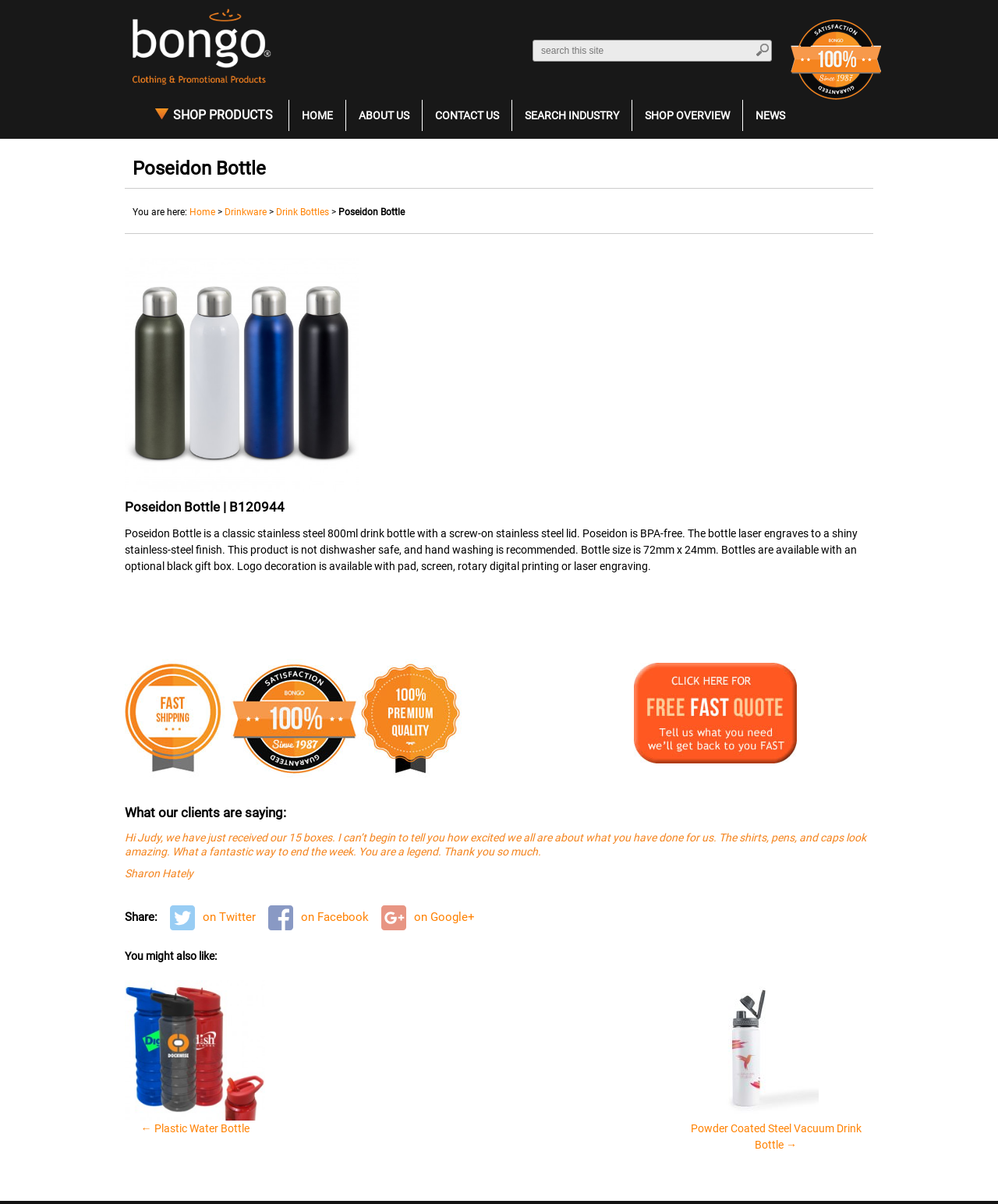Elaborate on the different components and information displayed on the webpage.

This webpage is about the Poseidon Bottle, a classic stainless steel 800ml drink bottle with a screw-on stainless steel lid. The bottle is BPA-free and can be laser engraved to a shiny stainless-steel finish. 

At the top left of the page, there is a logo of "bongo - clothing & promotional products" with a link to the homepage. Next to it, there is a search bar with a "Search" button. On the top right, there is an image of a 100% satisfaction guarantee.

Below the search bar, there are several links to different sections of the website, including "HOME", "ABOUT US", "CONTACT US", "SEARCH INDUSTRY", "SHOP OVERVIEW", and "NEWS".

The main content of the page is divided into several sections. The first section has a heading "Poseidon Bottle" and a brief description of the product. Below the description, there is a section with a heading "You are here:" showing the navigation path to the current page.

The next section has a heading with the product name and code, followed by a detailed description of the product, including its features, size, and decoration options. There is also an image of the product with a caption "Fast Shipping | Satisfaction Guaranteed | 100% Premium Quality".

Below the product description, there is a call-to-action button "Enquire" with an image. The button is located at the bottom right of the section.

The next section has a heading "What our clients are saying:" with a testimonial from a satisfied customer. Below the testimonial, there is a section with social media links to share the page.

Finally, there is a section with a heading "You might also like:" with links to two other related products, "Plastic Water Bottle" and "Powder Coated Steel Vacuum Drink Bottle".